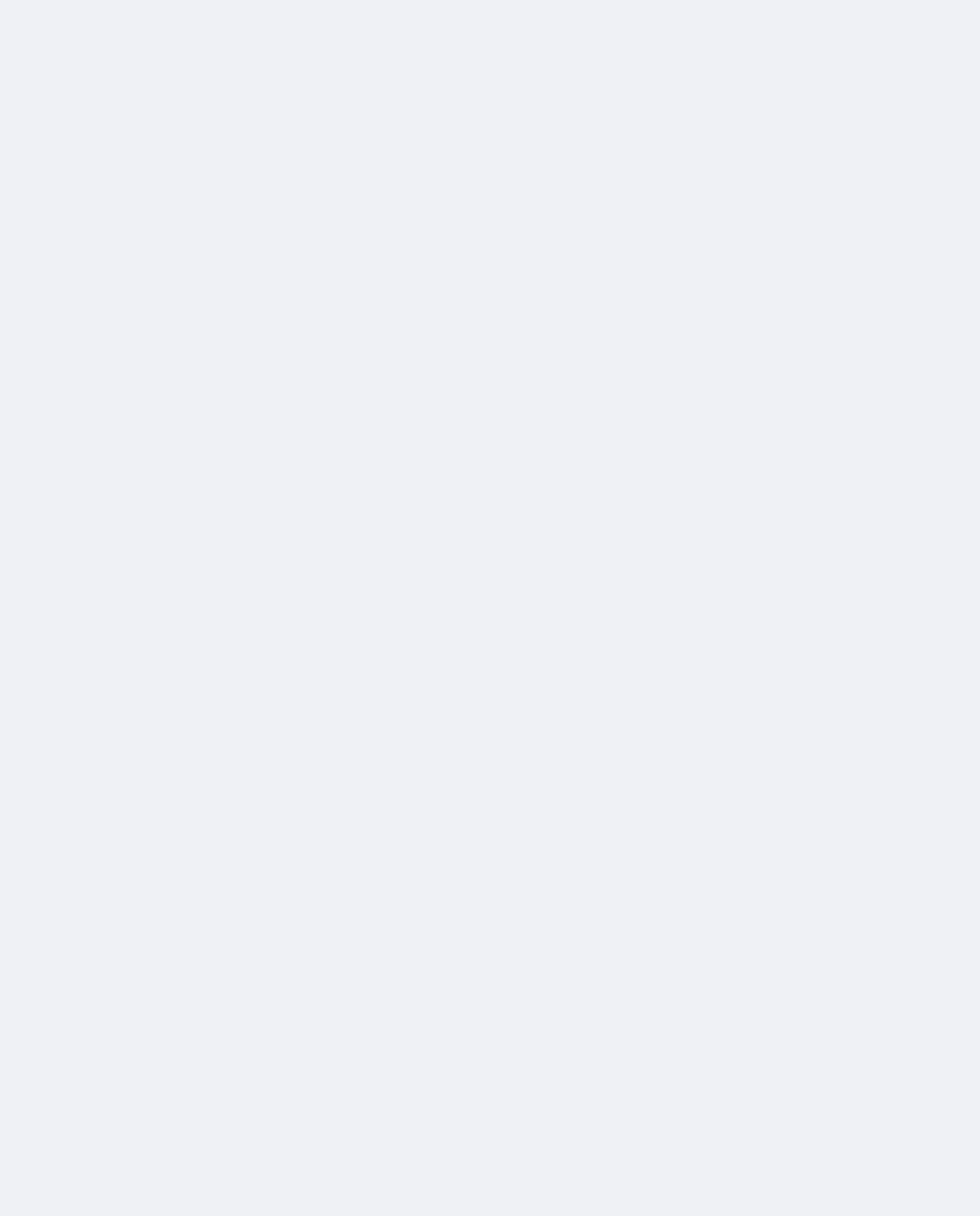Determine the bounding box for the described HTML element: "WORLD ENVIRONMENT DAY – 2024". Ensure the coordinates are four float numbers between 0 and 1 in the format [left, top, right, bottom].

None